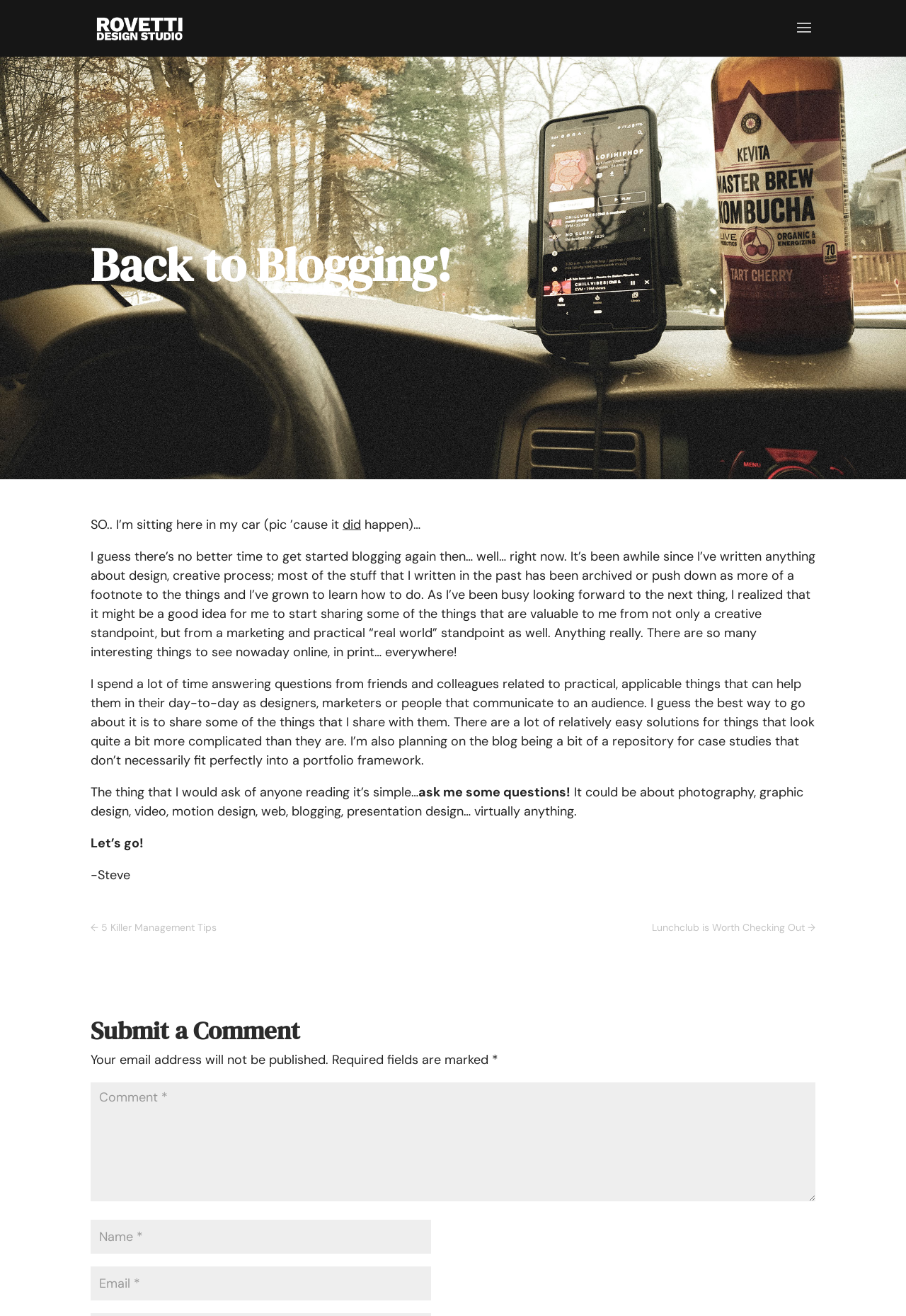Please find the bounding box coordinates of the section that needs to be clicked to achieve this instruction: "Click the 'Submit a Comment' button".

[0.1, 0.774, 0.9, 0.798]